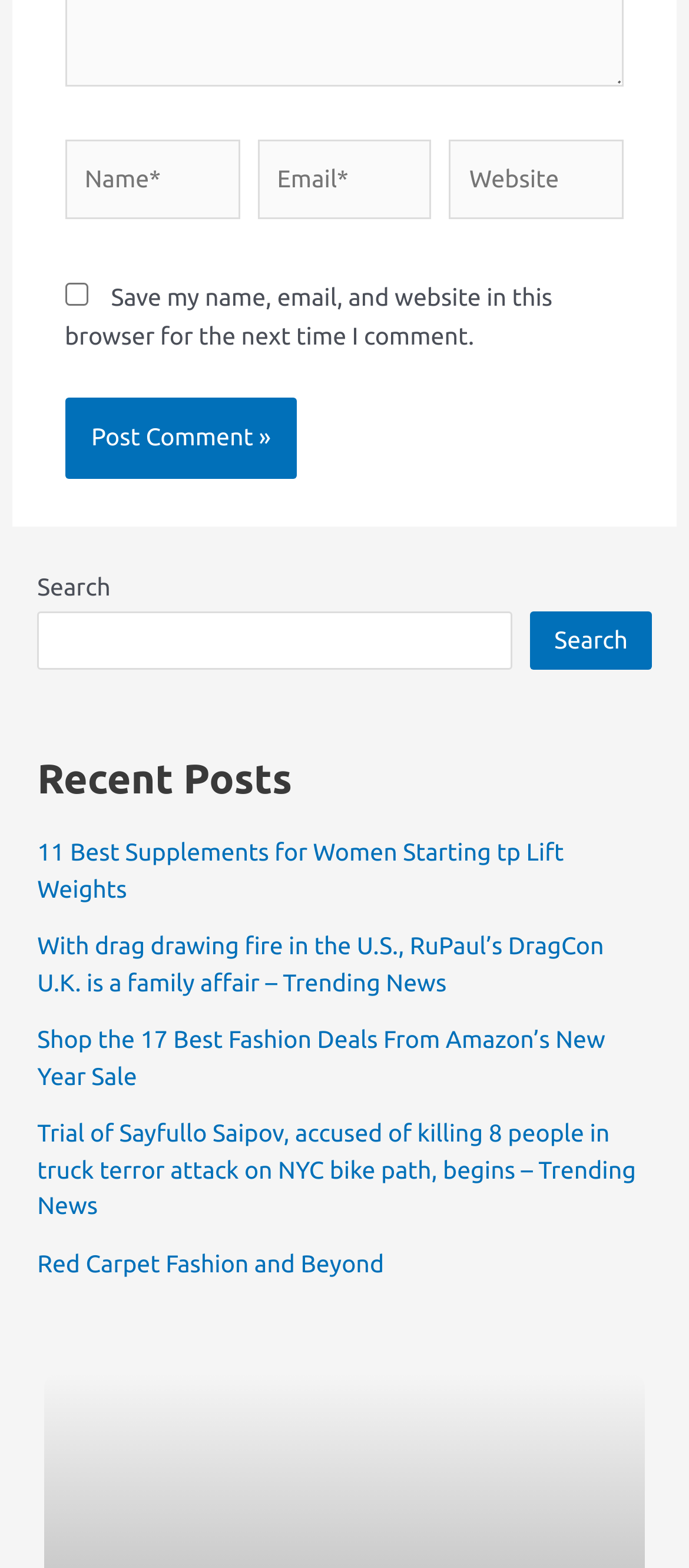Determine the bounding box coordinates for the clickable element required to fulfill the instruction: "Visit the recent post '11 Best Supplements for Women Starting to Lift Weights'". Provide the coordinates as four float numbers between 0 and 1, i.e., [left, top, right, bottom].

[0.054, 0.534, 0.818, 0.575]